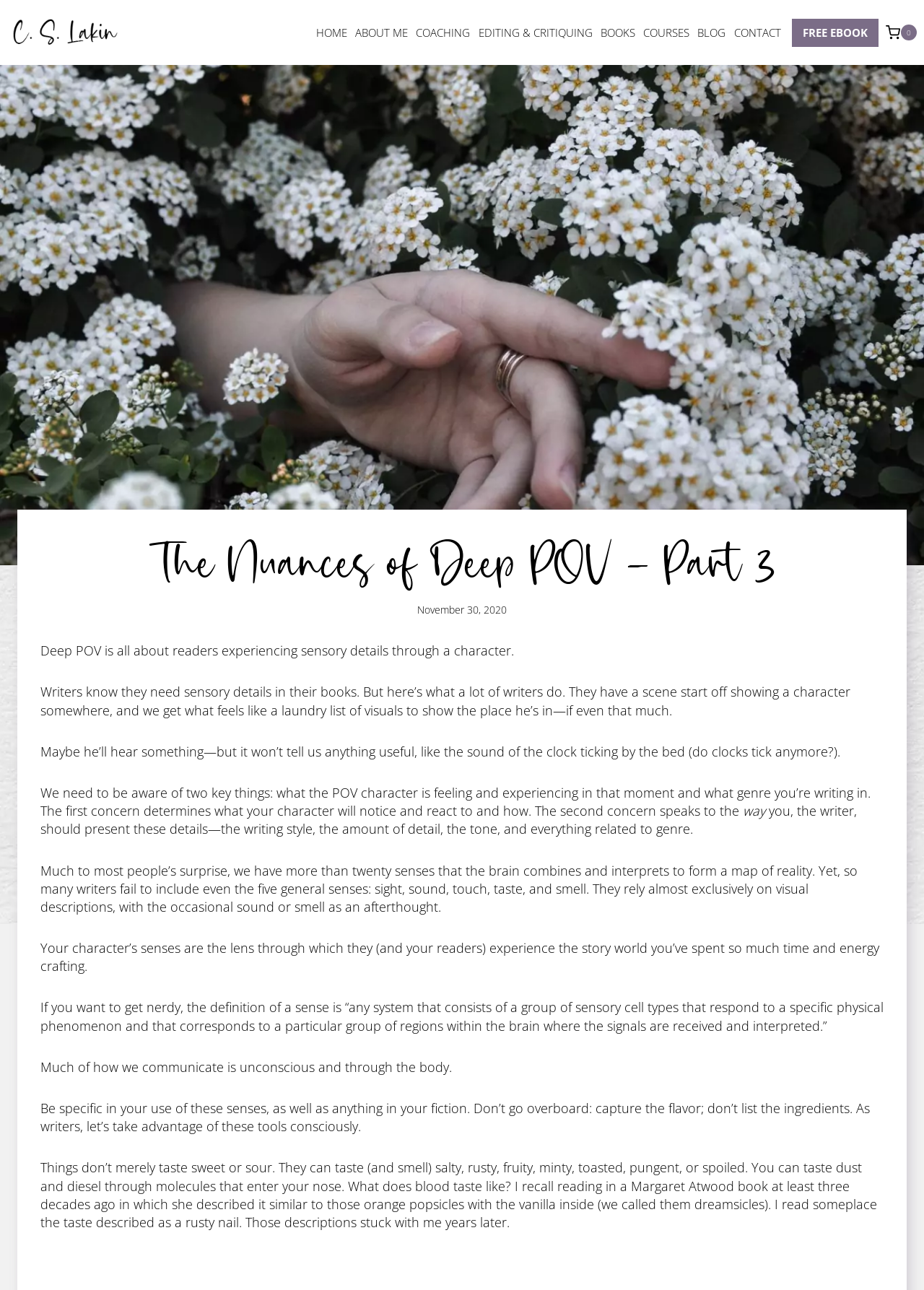How many senses are mentioned in the article?
Refer to the image and answer the question using a single word or phrase.

more than 20